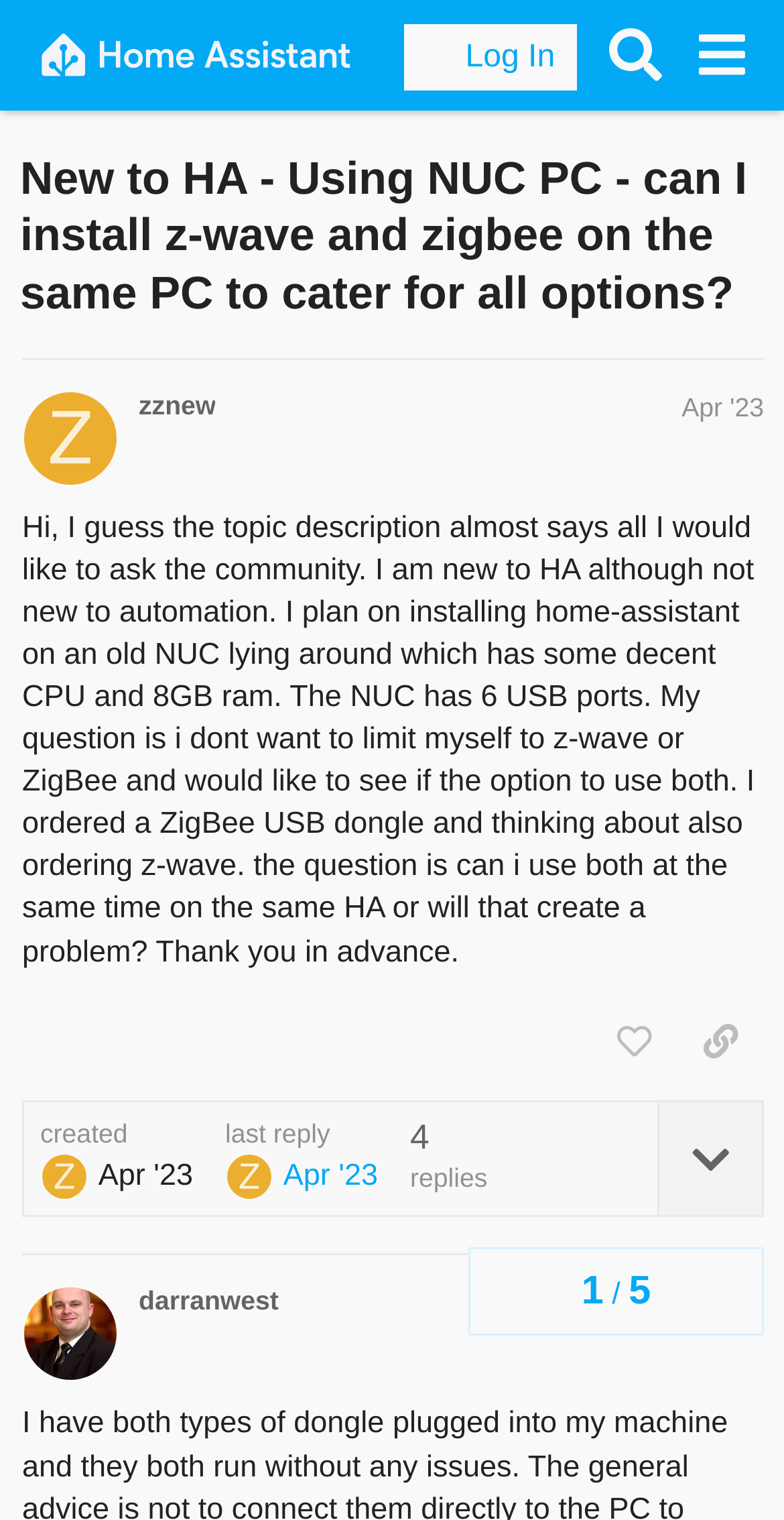Please determine the bounding box coordinates of the element's region to click in order to carry out the following instruction: "Copy a link to this post". The coordinates should be four float numbers between 0 and 1, i.e., [left, top, right, bottom].

[0.864, 0.66, 0.974, 0.71]